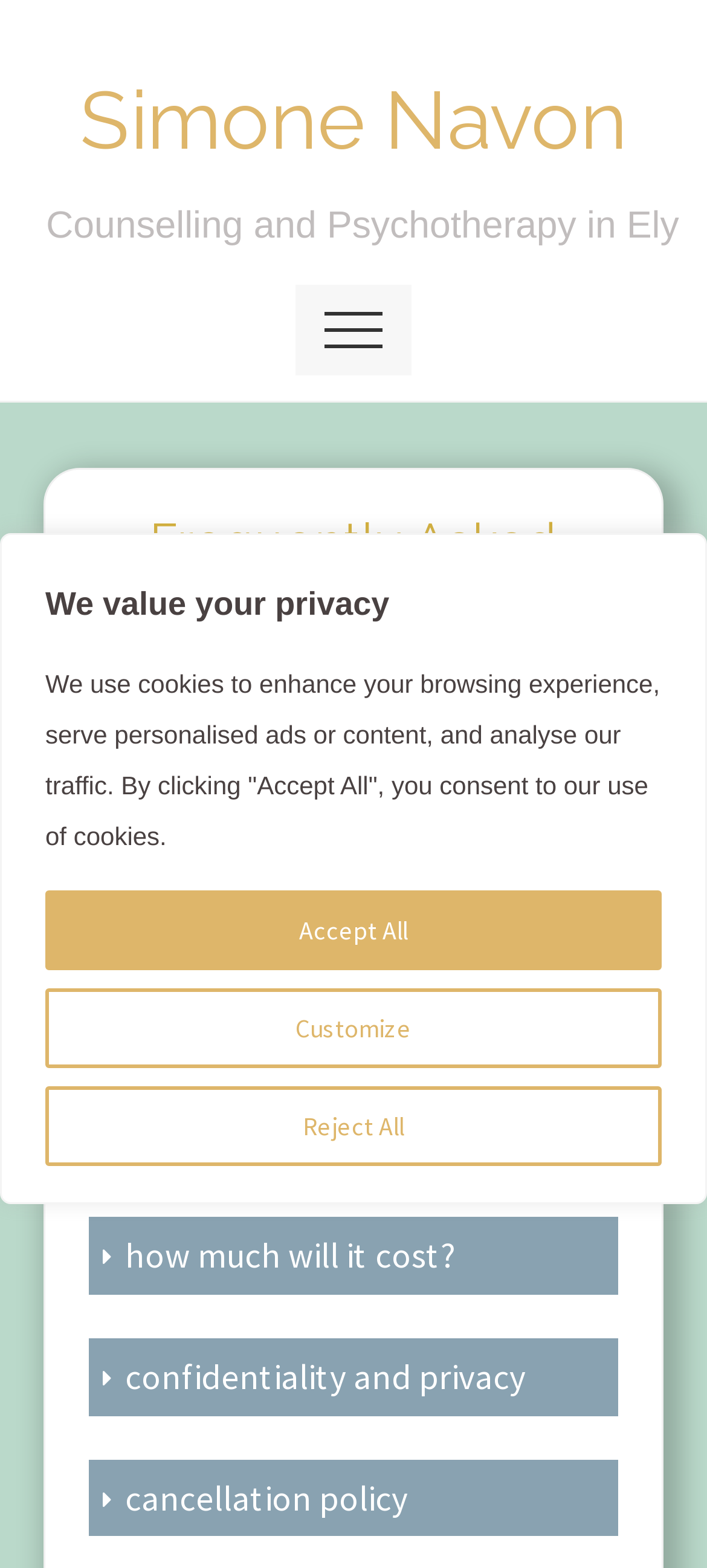Please indicate the bounding box coordinates for the clickable area to complete the following task: "Click the 'Simone Navon' link". The coordinates should be specified as four float numbers between 0 and 1, i.e., [left, top, right, bottom].

[0.113, 0.046, 0.887, 0.108]